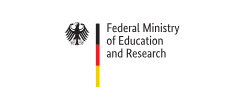What is the purpose of the Federal Ministry of Education and Research?
Using the visual information, reply with a single word or short phrase.

Advancing education and research